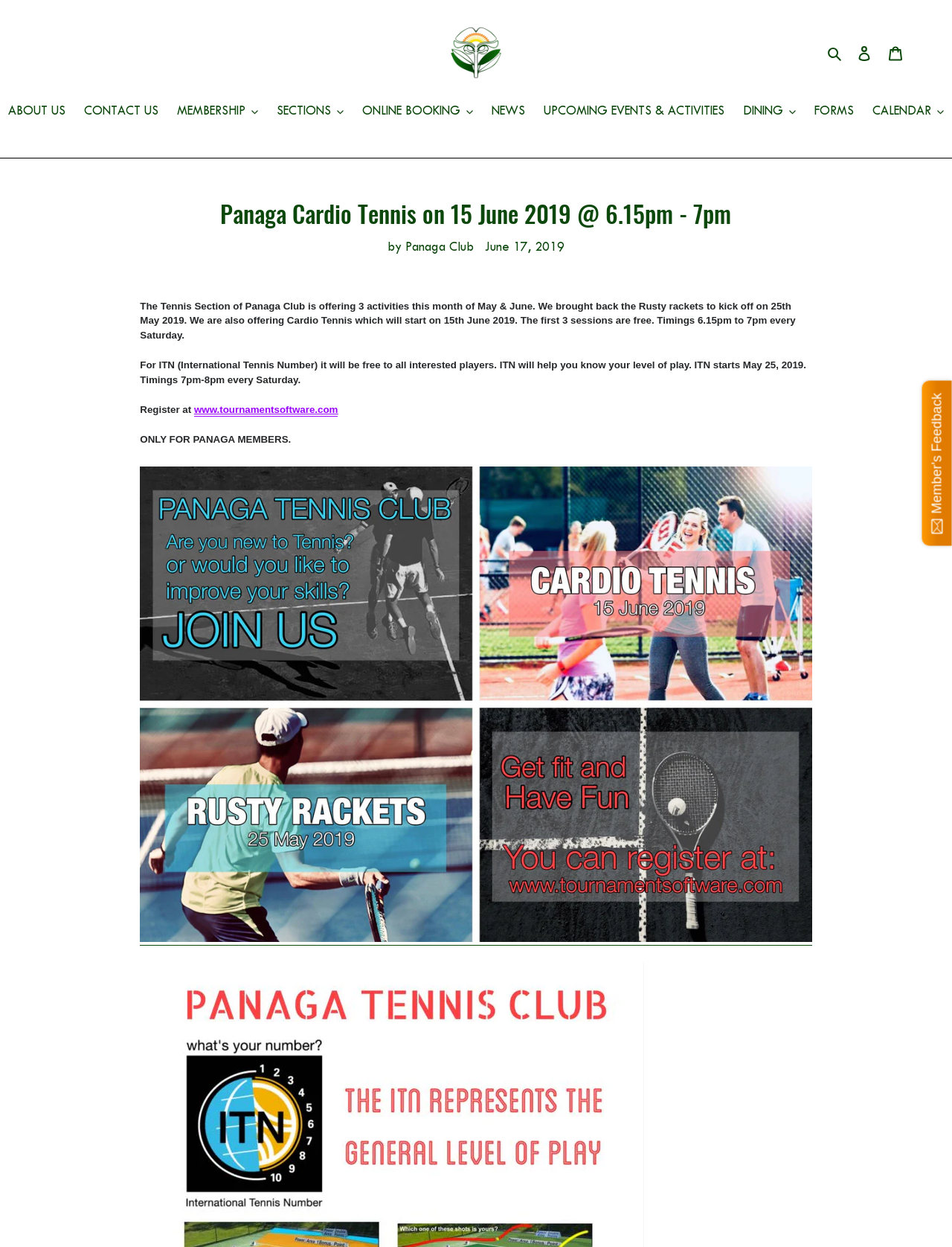Can you pinpoint the bounding box coordinates for the clickable element required for this instruction: "Check the 'UPCOMING EVENTS & ACTIVITIES'"? The coordinates should be four float numbers between 0 and 1, i.e., [left, top, right, bottom].

[0.563, 0.081, 0.769, 0.099]